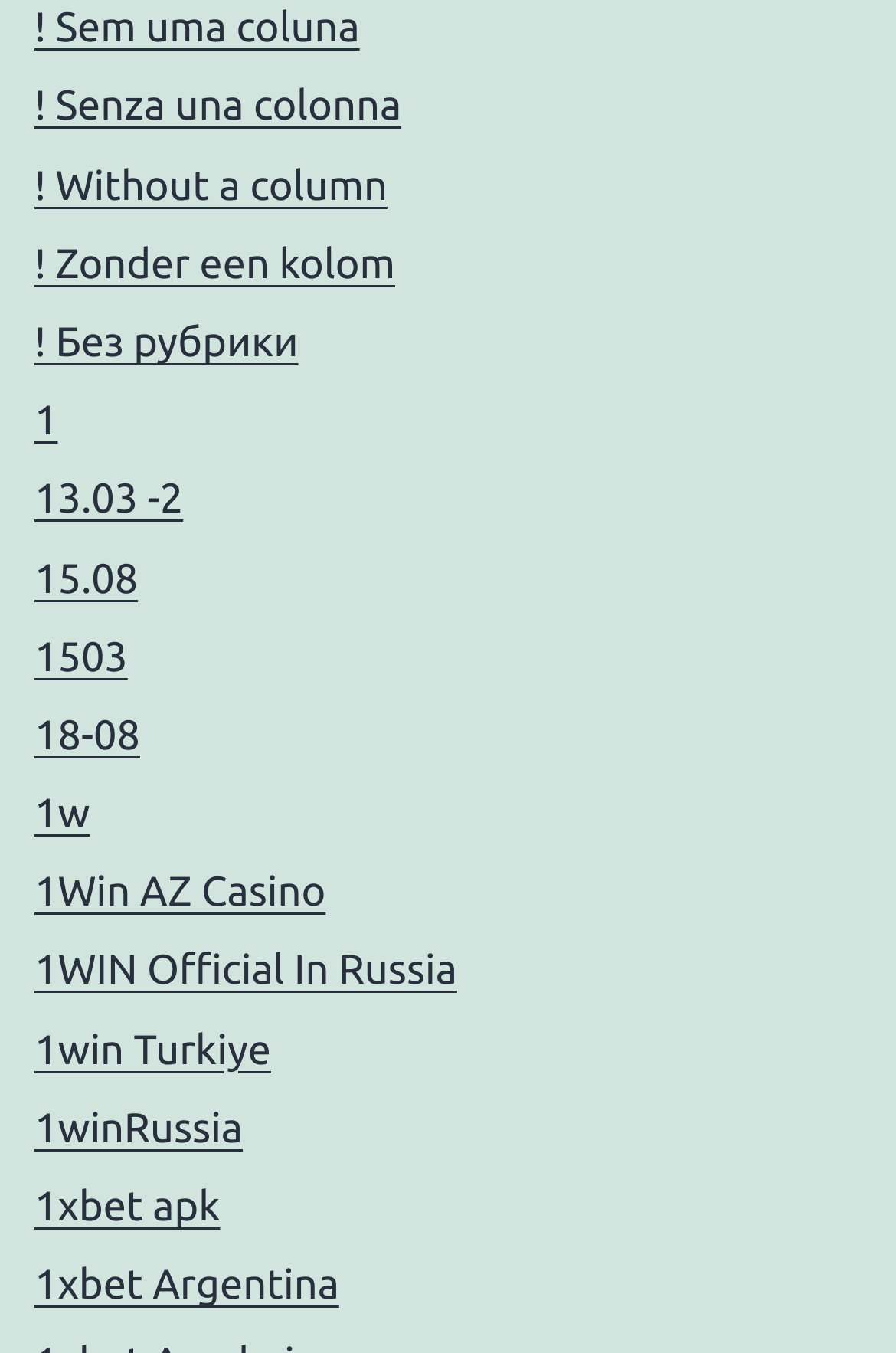Can you identify the bounding box coordinates of the clickable region needed to carry out this instruction: 'Check 1WIN Official In Russia'? The coordinates should be four float numbers within the range of 0 to 1, stated as [left, top, right, bottom].

[0.038, 0.701, 0.51, 0.735]